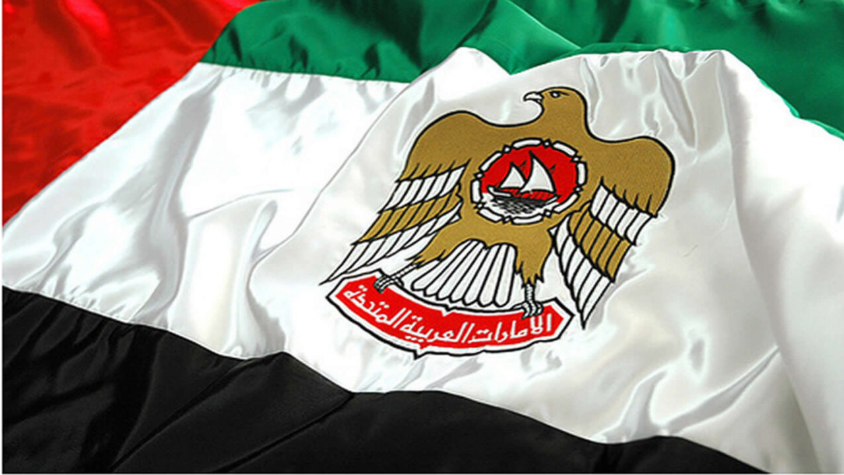Provide a comprehensive description of the image.

The image prominently features the flag of the United Arab Emirates, vividly displaying its distinct colors: green, white, black, and red. At the center, the emblem showcases an eagle, a traditional symbol representing strength and courage, grasping a shield with two traditional dhows, symbolizing the maritime heritage of the region. The text in Arabic below the eagle reads "دولة الإمارات العربية المتحدة," translating to "United Arab Emirates." This flag symbolizes the unity and distinct identity of the UAE, which is highlighted in discussions of the advantages of conducting business in Abu Dhabi, a key commercial hub in the Middle East.